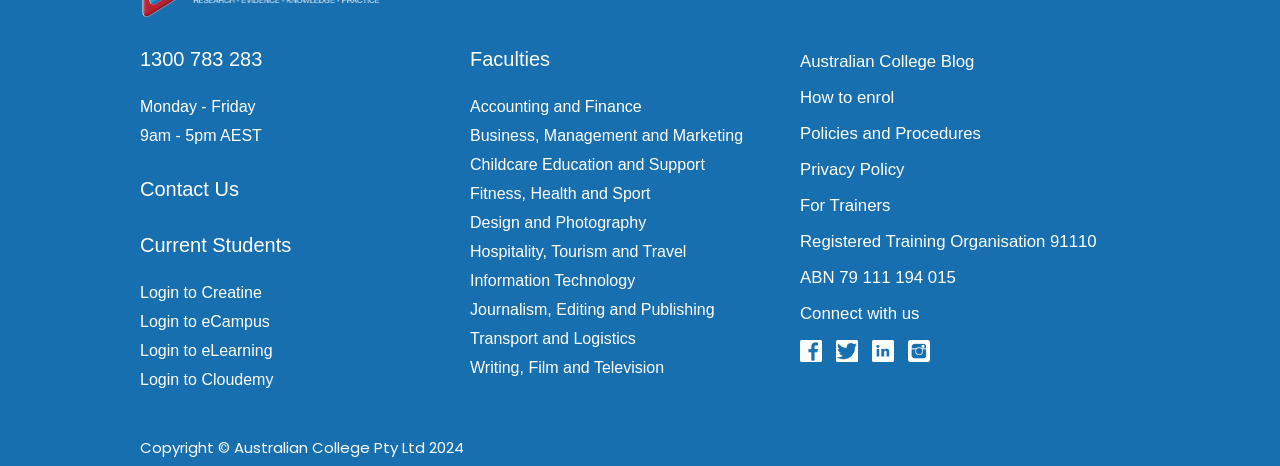What is the business hour of this organization?
Based on the image, respond with a single word or phrase.

9am - 5pm AEST